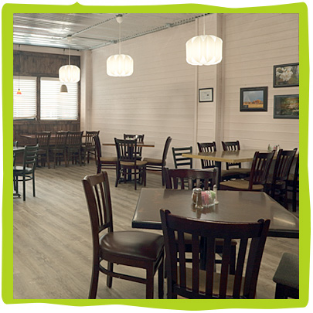What is reflected in the restaurant's design?
From the details in the image, provide a complete and detailed answer to the question.

The caption states that the design 'reflects a blend of cultural influences', suggesting that the restaurant's decor and layout are inspired by a mix of cultural traditions.